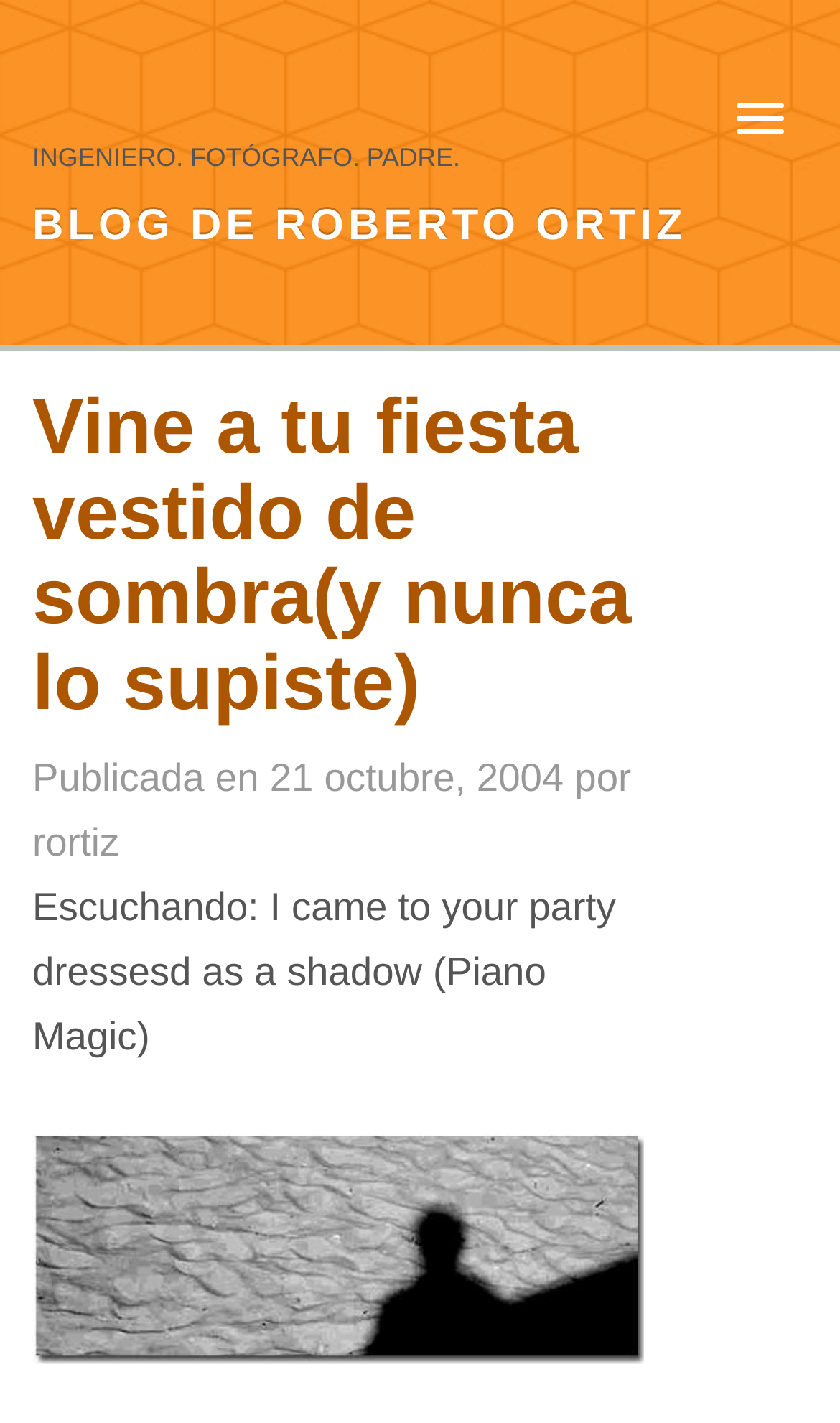Create an in-depth description of the webpage, covering main sections.

The webpage appears to be a blog post by Roberto Ortiz, with the title "Vine a tu fiesta vestido de sombra(y nunca lo supiste)" which translates to "I came to your party dressed as a shadow (and you never knew)". 

At the top right corner, there is a button. Below it, there is a link to the "BLOG DE ROBERTO ORTIZ". On the left side, there is a brief description of the author, "INGENIERO. FOTÓGRAFO. PADRE." which means "Engineer. Photographer. Father." 

The main content of the blog post is headed by the title, which is also a link. Below the title, there is a line of text indicating the publication date, "21 octubre, 2004" and the author's name, "rortiz". 

Following the publication information, there is a line of text stating "Escuchando: I came to your party dressesd as a shadow (Piano Magic)", which suggests that the author was listening to a specific song while writing the post. 

At the bottom of the page, there is an image, which is also a link.